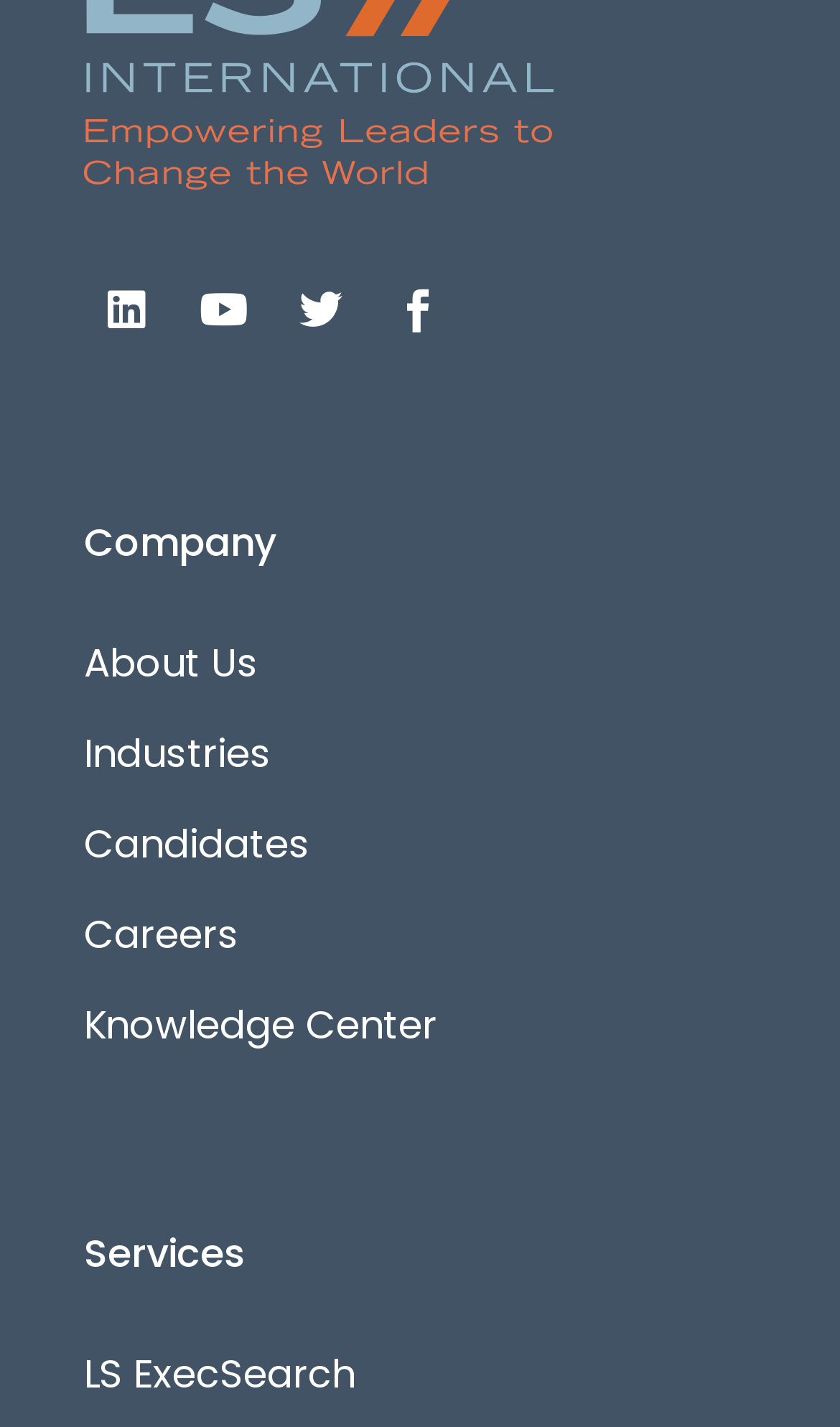Please locate the bounding box coordinates of the element that should be clicked to achieve the given instruction: "Learn about LS ExecSearch".

[0.1, 0.932, 0.9, 0.995]